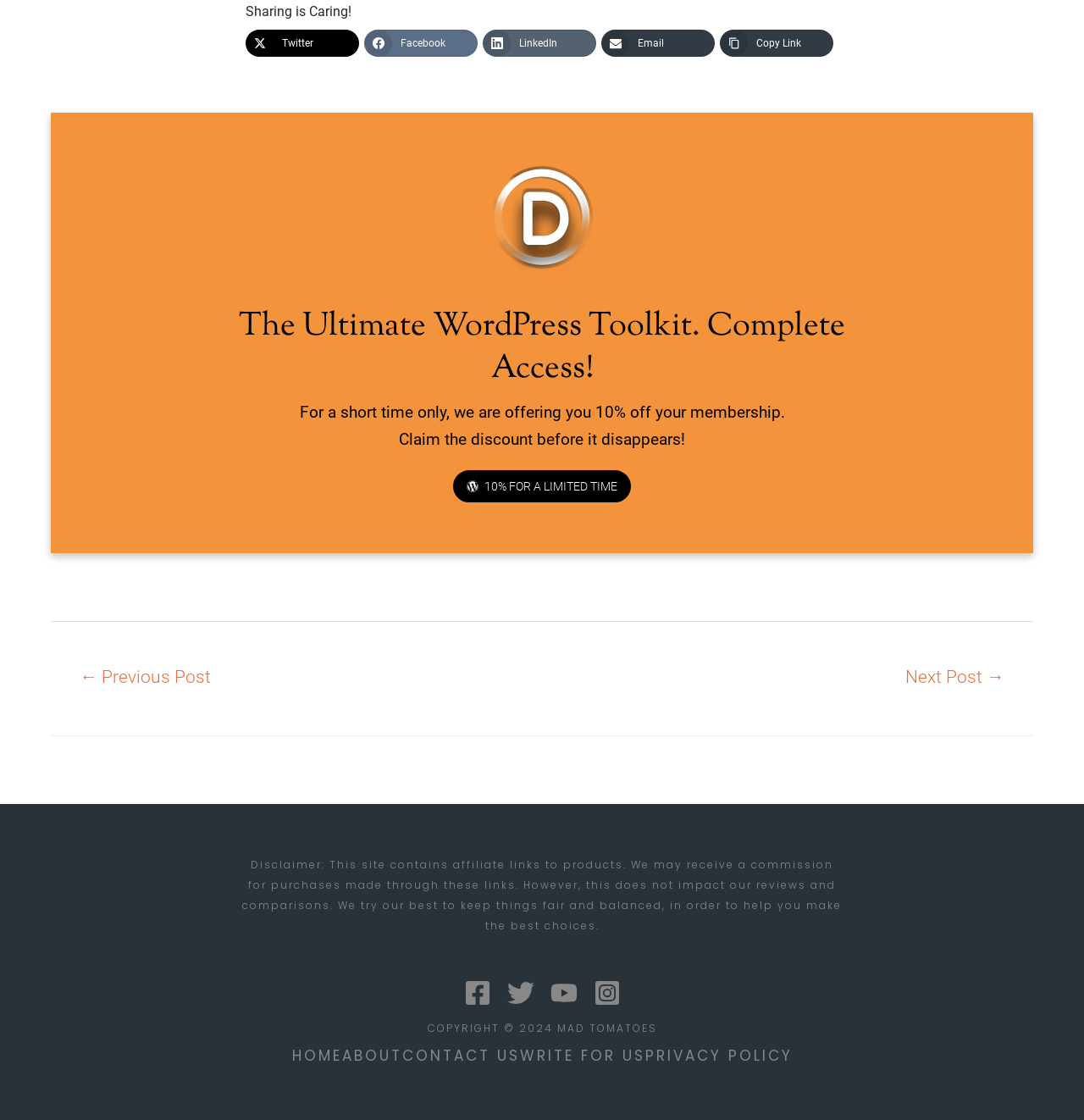Observe the image and answer the following question in detail: What is the copyright year mentioned on the webpage?

The webpage has a static text element 'COPYRIGHT © 2024 MAD TOMATOES' which mentions the copyright year as 2024.